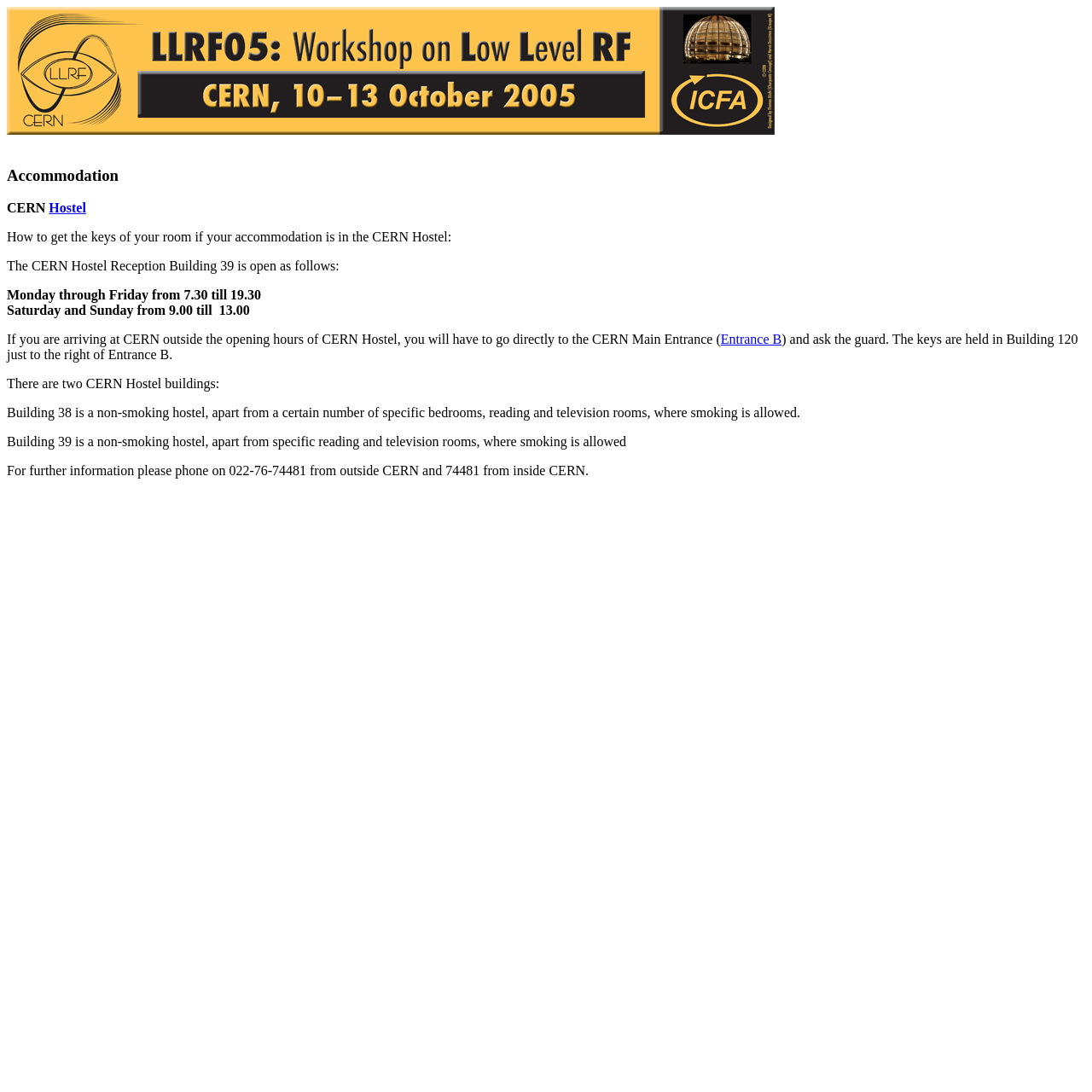Are there any smoking areas in CERN Hostel?
Provide an in-depth answer to the question, covering all aspects.

I found the answer by reading the text in the LayoutTableCell element, which explains that Building 38 and Building 39 are non-smoking hostels, but there are specific bedrooms, reading, and television rooms where smoking is allowed.